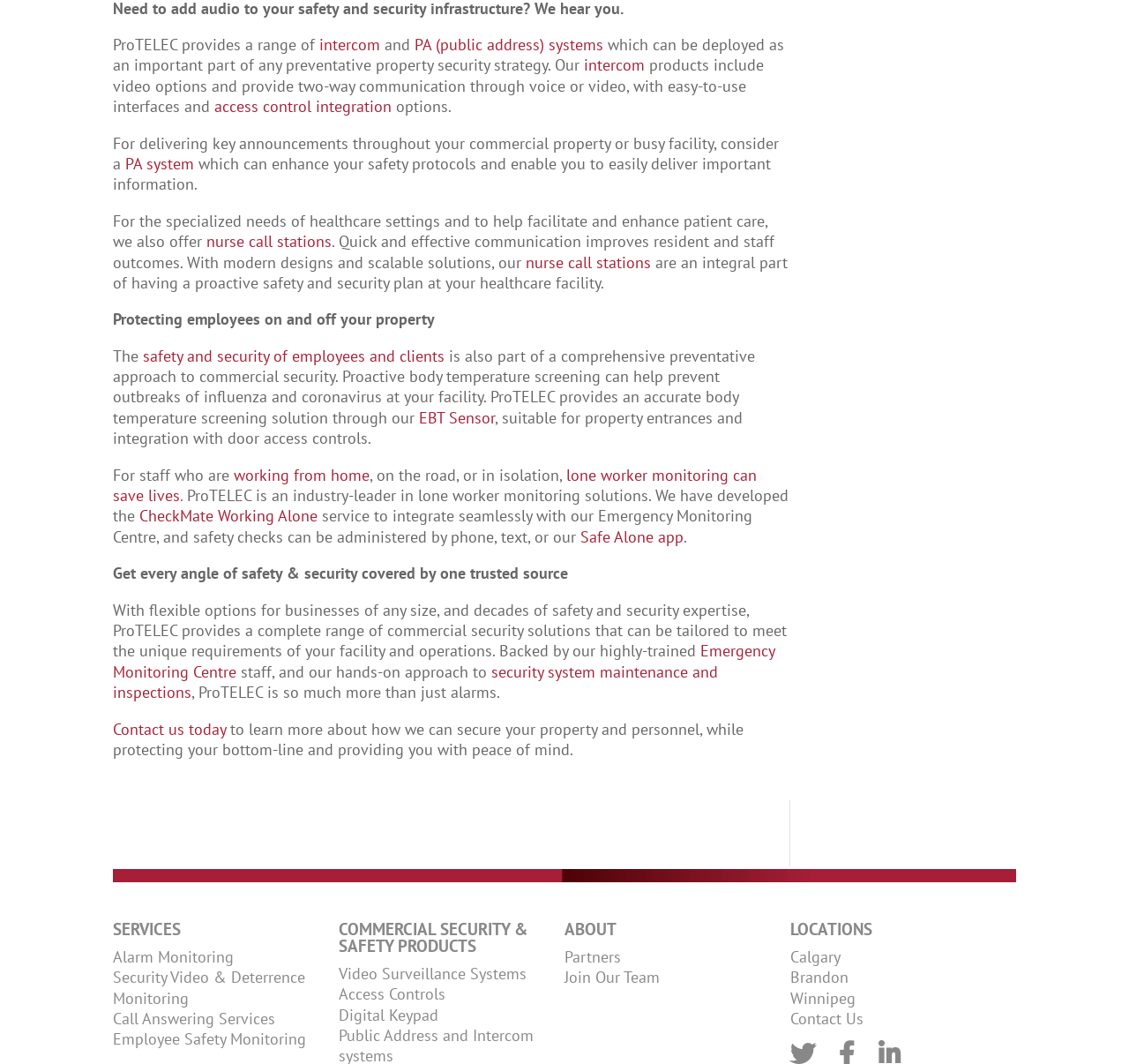Determine the bounding box coordinates for the clickable element required to fulfill the instruction: "Get information about lone worker monitoring solutions". Provide the coordinates as four float numbers between 0 and 1, i.e., [left, top, right, bottom].

[0.1, 0.437, 0.67, 0.475]